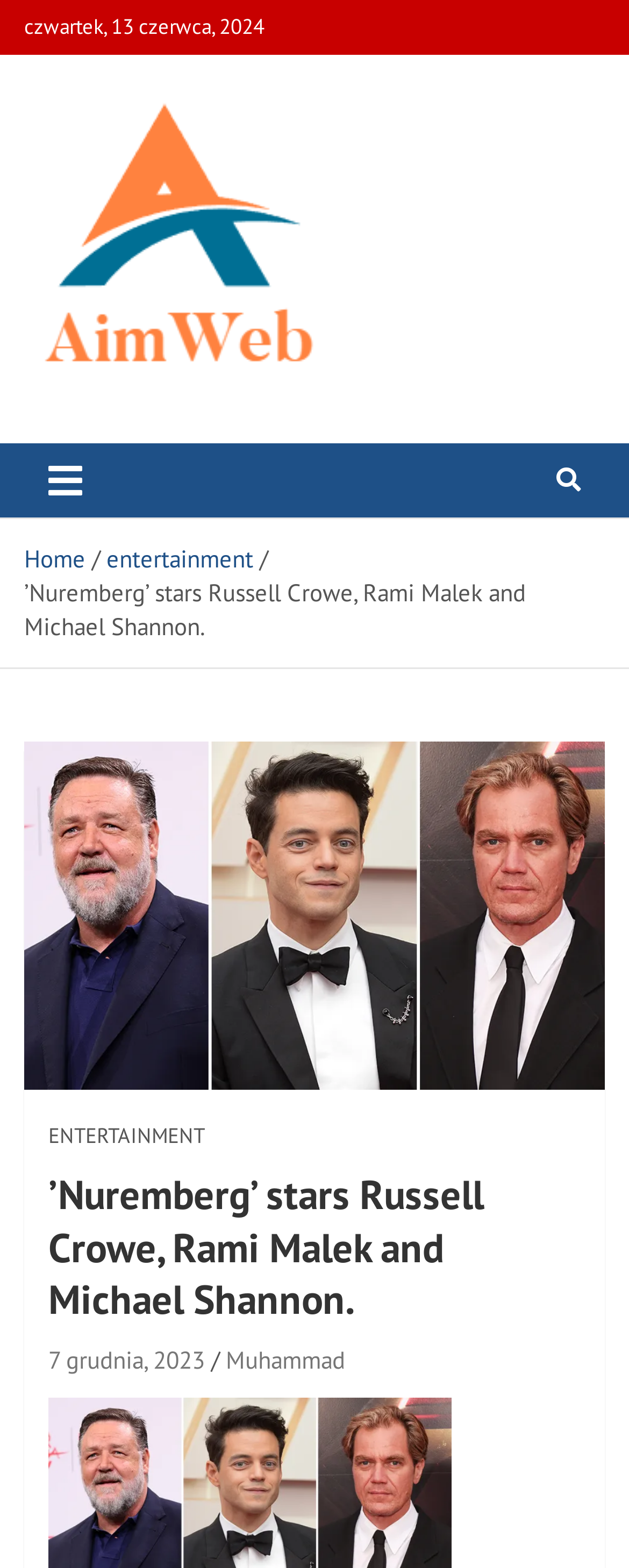What is the name of the website?
Using the information from the image, provide a comprehensive answer to the question.

The name of the website is mentioned in the top-left corner of the webpage, which is 'AimWeb'. This is also confirmed by the image and link with the same name.